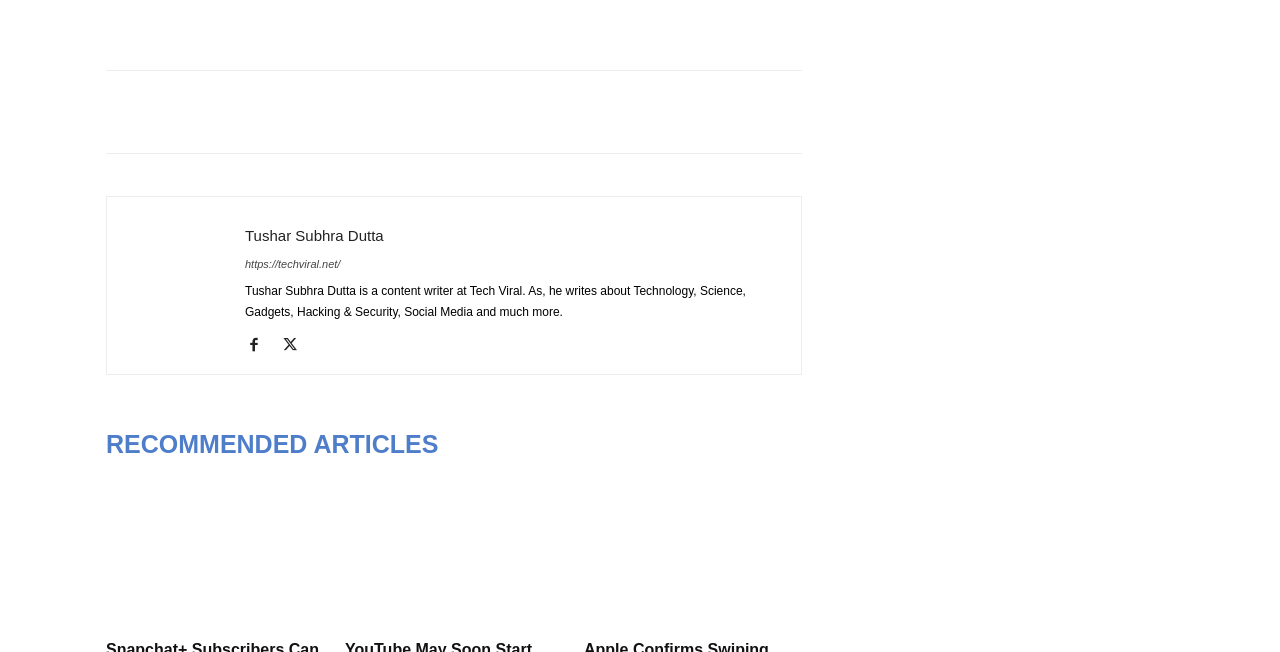Pinpoint the bounding box coordinates of the element you need to click to execute the following instruction: "Visit Tushar Subhra Dutta's homepage". The bounding box should be represented by four float numbers between 0 and 1, in the format [left, top, right, bottom].

[0.191, 0.348, 0.3, 0.375]